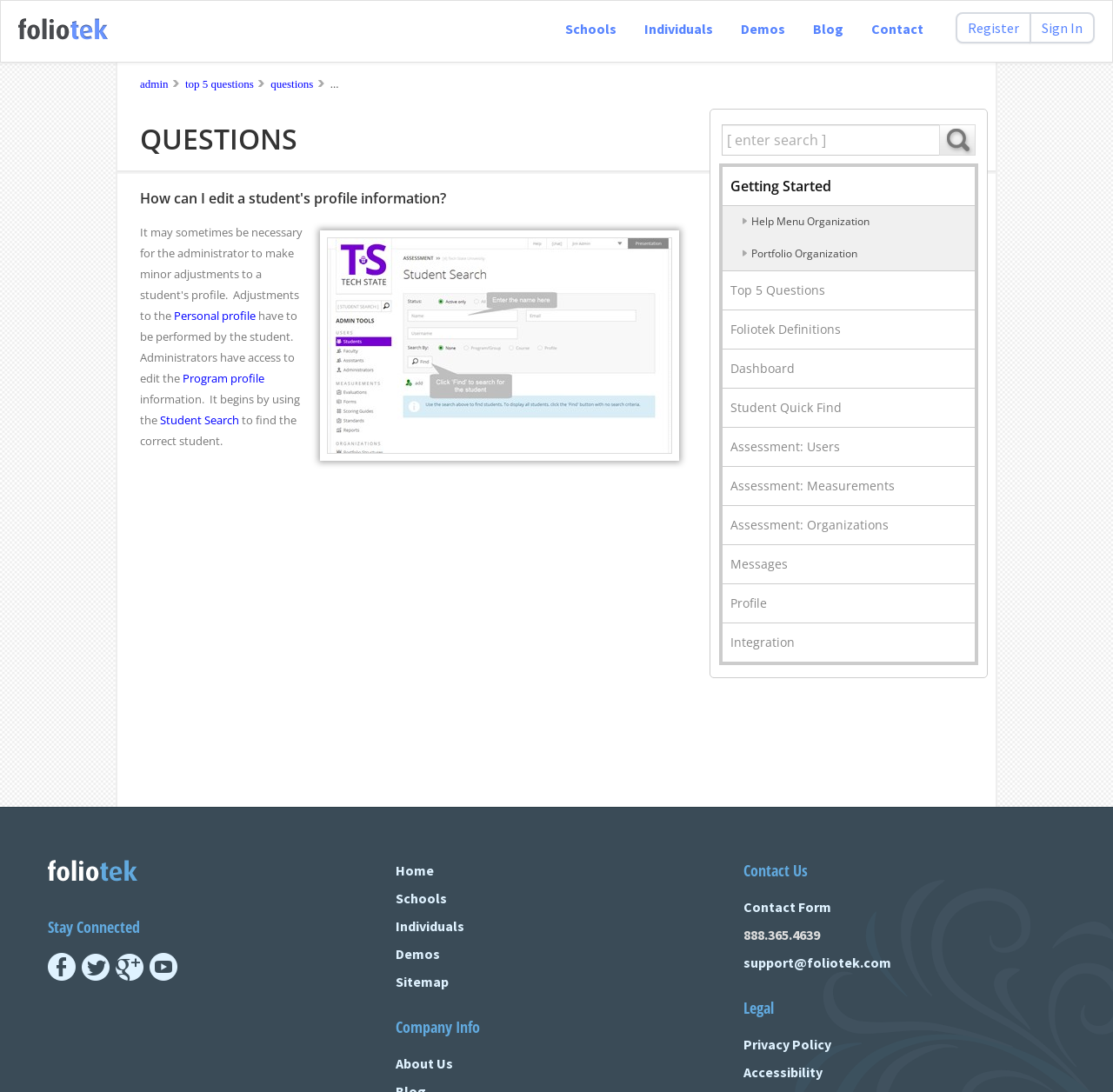Please predict the bounding box coordinates of the element's region where a click is necessary to complete the following instruction: "Contact Foliotek". The coordinates should be represented by four float numbers between 0 and 1, i.e., [left, top, right, bottom].

[0.771, 0.002, 0.841, 0.05]